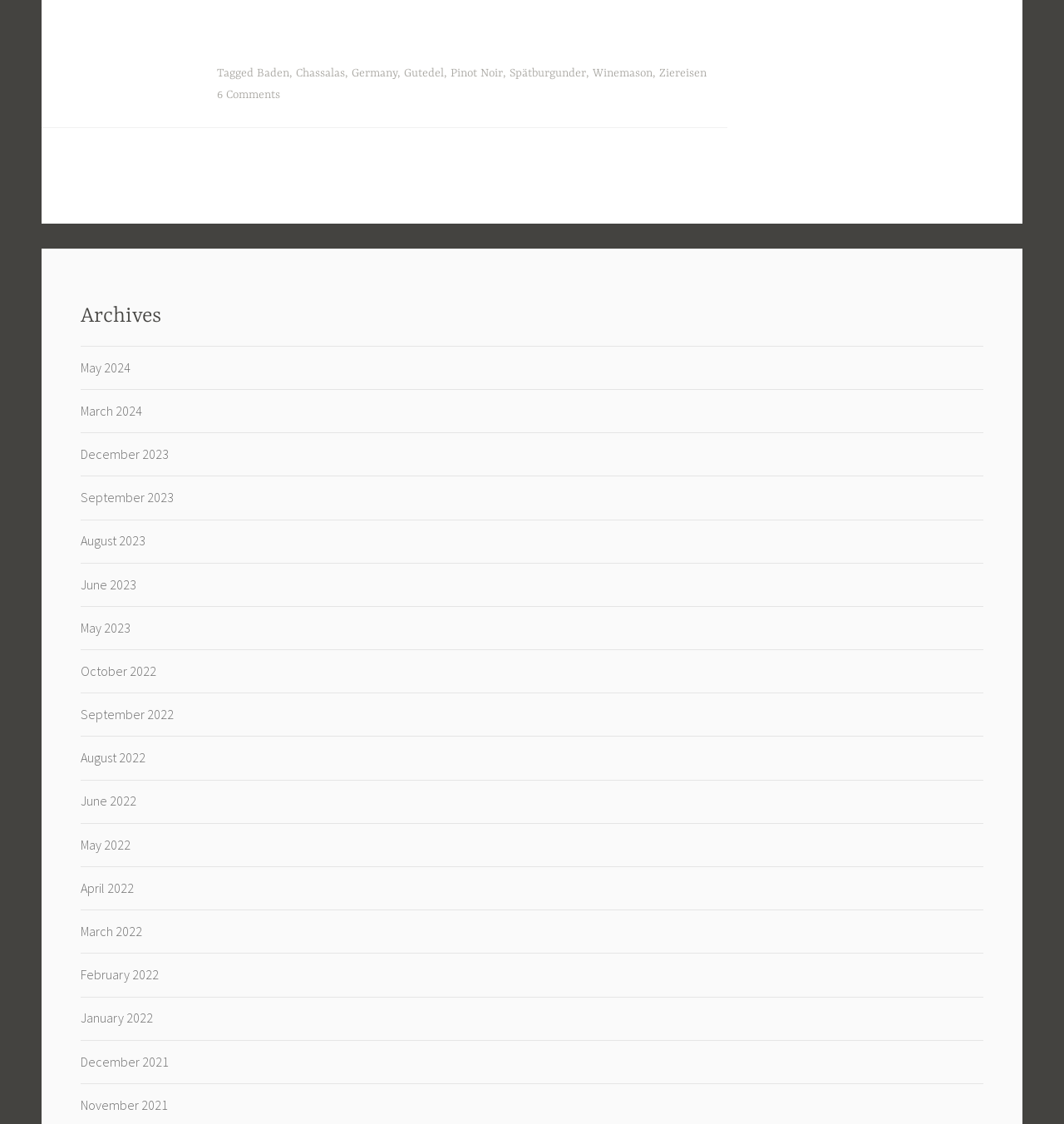How many years are represented in the archives?
Look at the image and respond with a one-word or short-phrase answer.

3